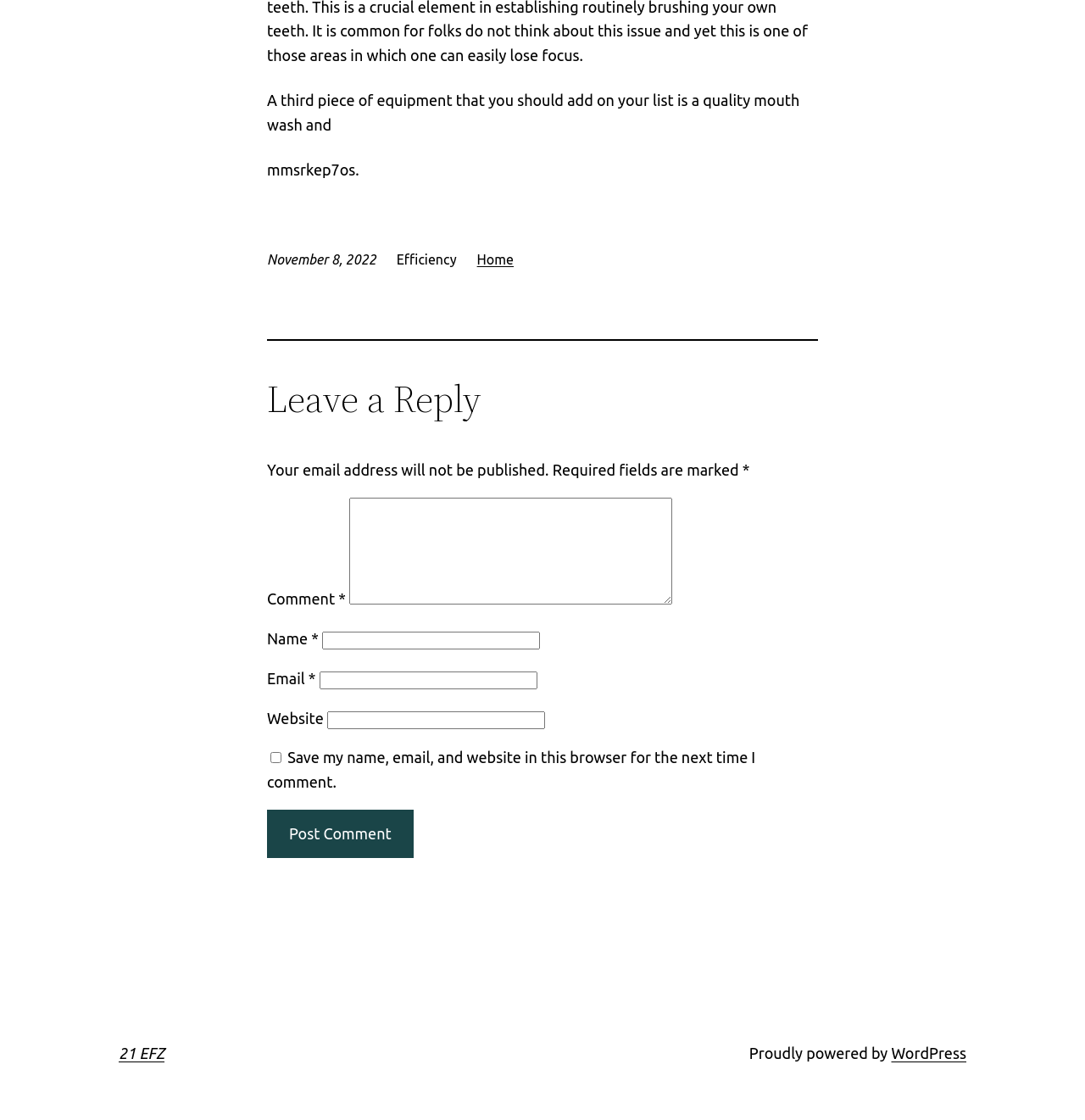Please determine the bounding box coordinates of the clickable area required to carry out the following instruction: "Enter your name in the 'Name' field". The coordinates must be four float numbers between 0 and 1, represented as [left, top, right, bottom].

[0.297, 0.564, 0.498, 0.58]